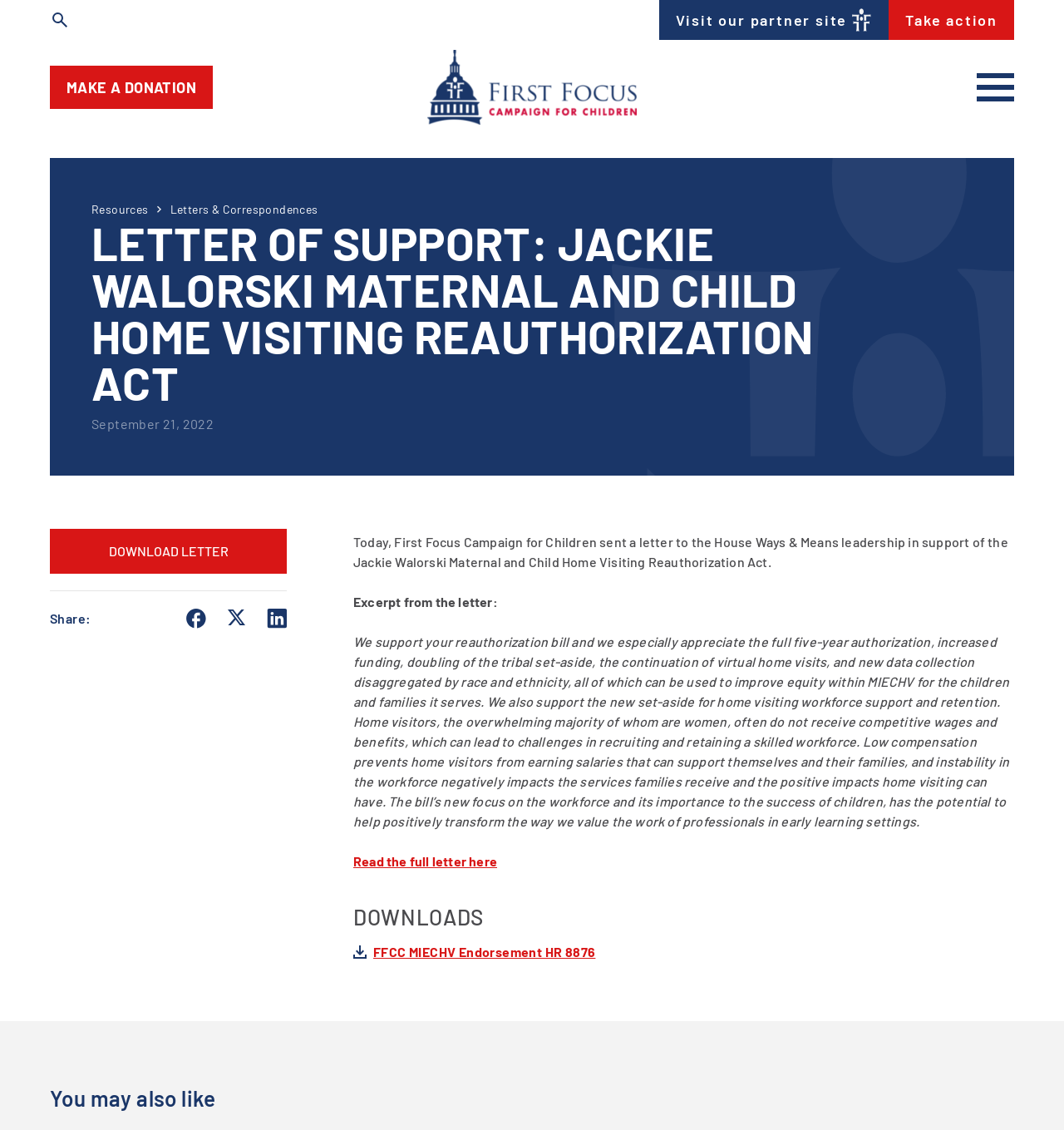What is the name of the organization that sent the letter?
Using the image, answer in one word or phrase.

First Focus Campaign for Children